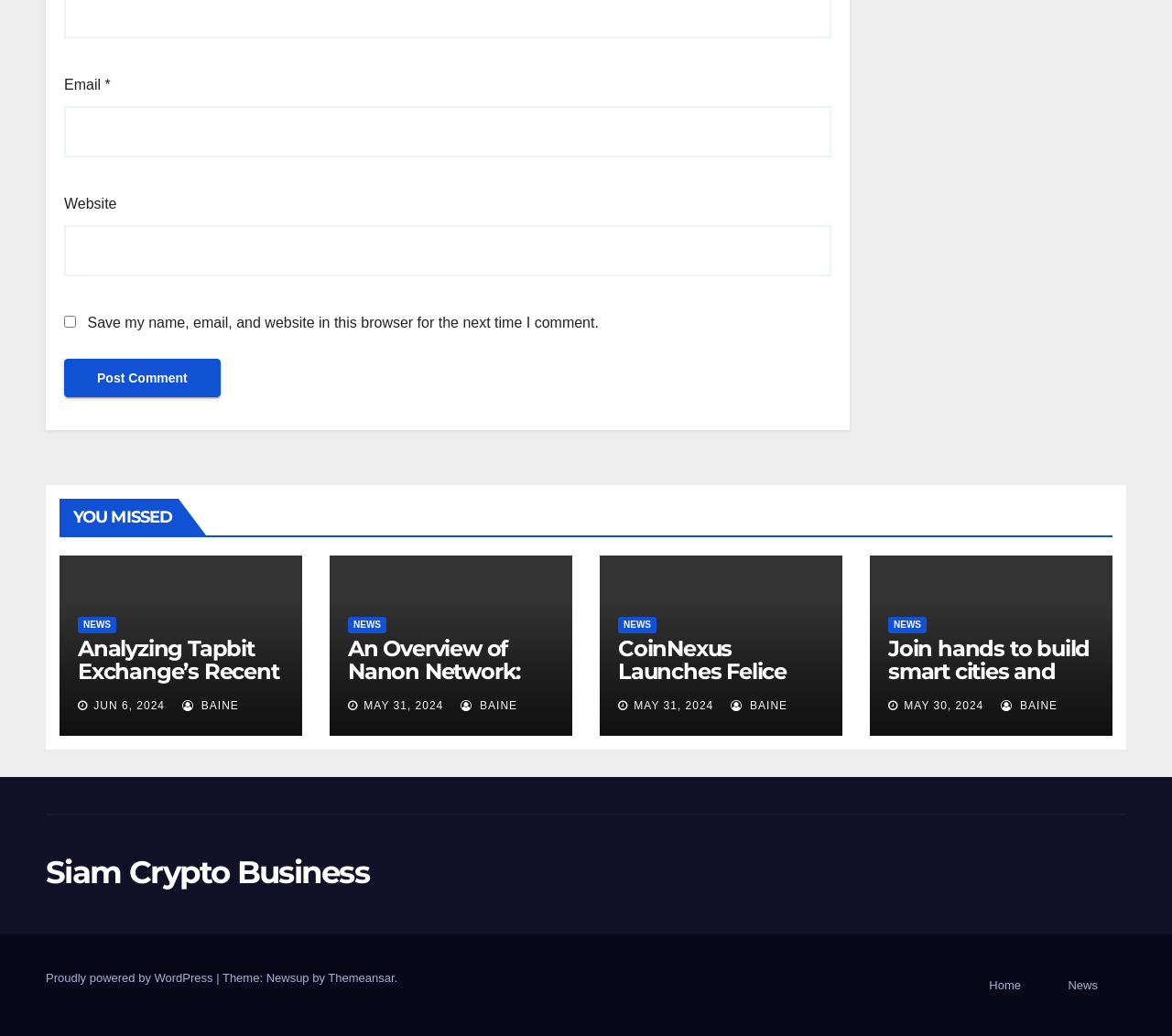What type of articles are featured on this webpage?
Answer with a single word or short phrase according to what you see in the image.

News articles